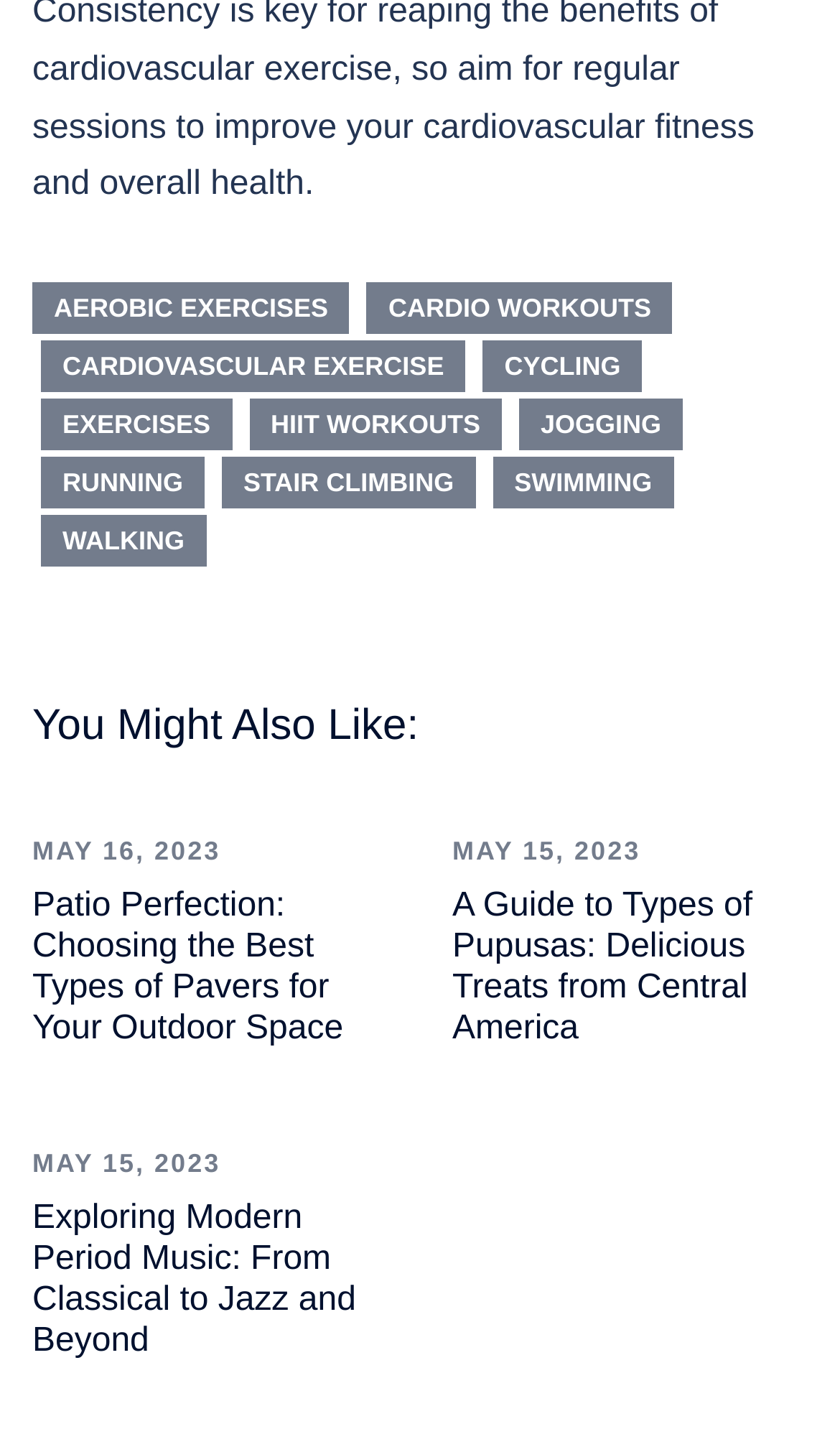Using the webpage screenshot and the element description aerobic exercises, determine the bounding box coordinates. Specify the coordinates in the format (top-left x, top-left y, bottom-right x, bottom-right y) with values ranging from 0 to 1.

[0.038, 0.198, 0.416, 0.234]